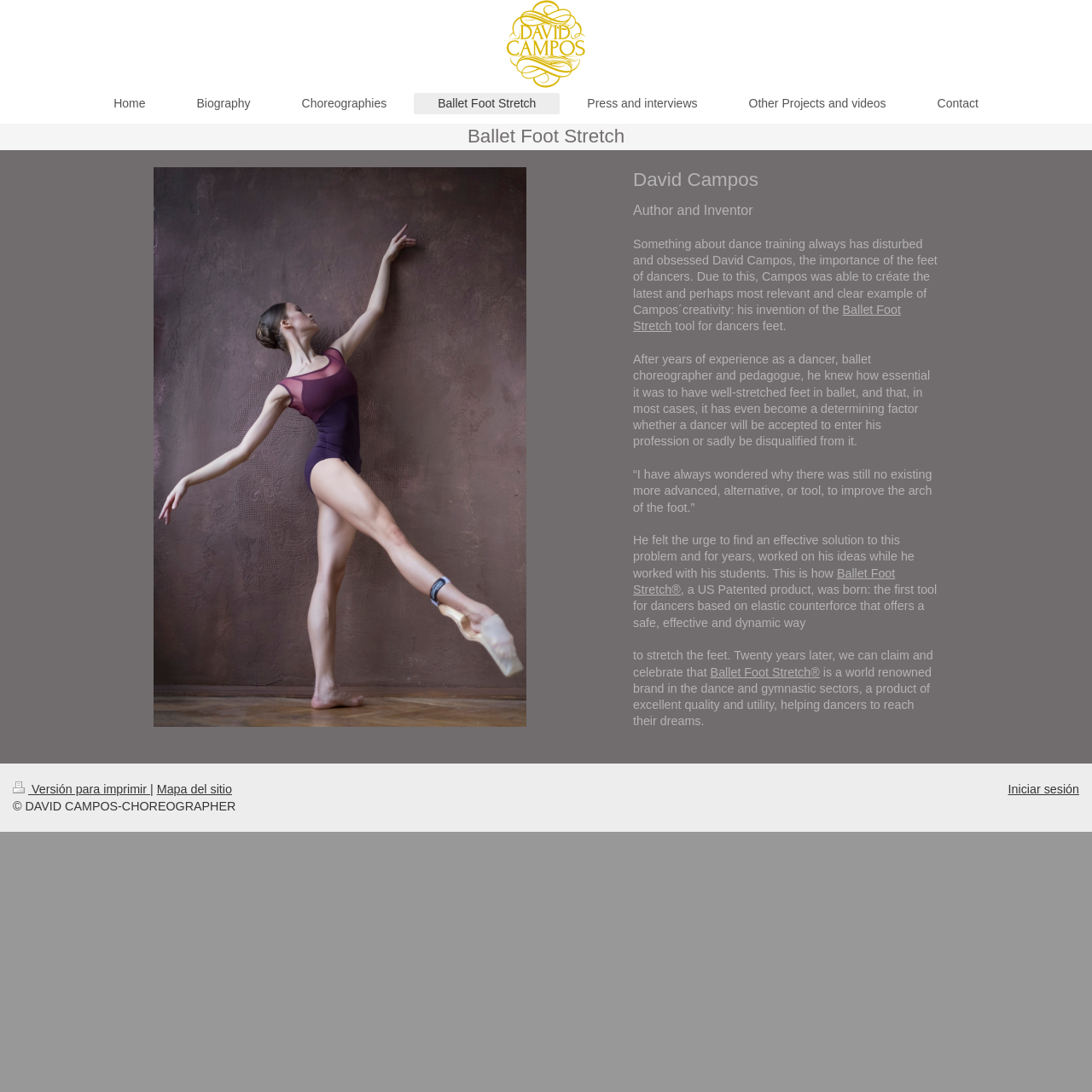For the following element description, predict the bounding box coordinates in the format (top-left x, top-left y, bottom-right x, bottom-right y). All values should be floating point numbers between 0 and 1. Description: Iniciar sesión

[0.923, 0.716, 0.988, 0.729]